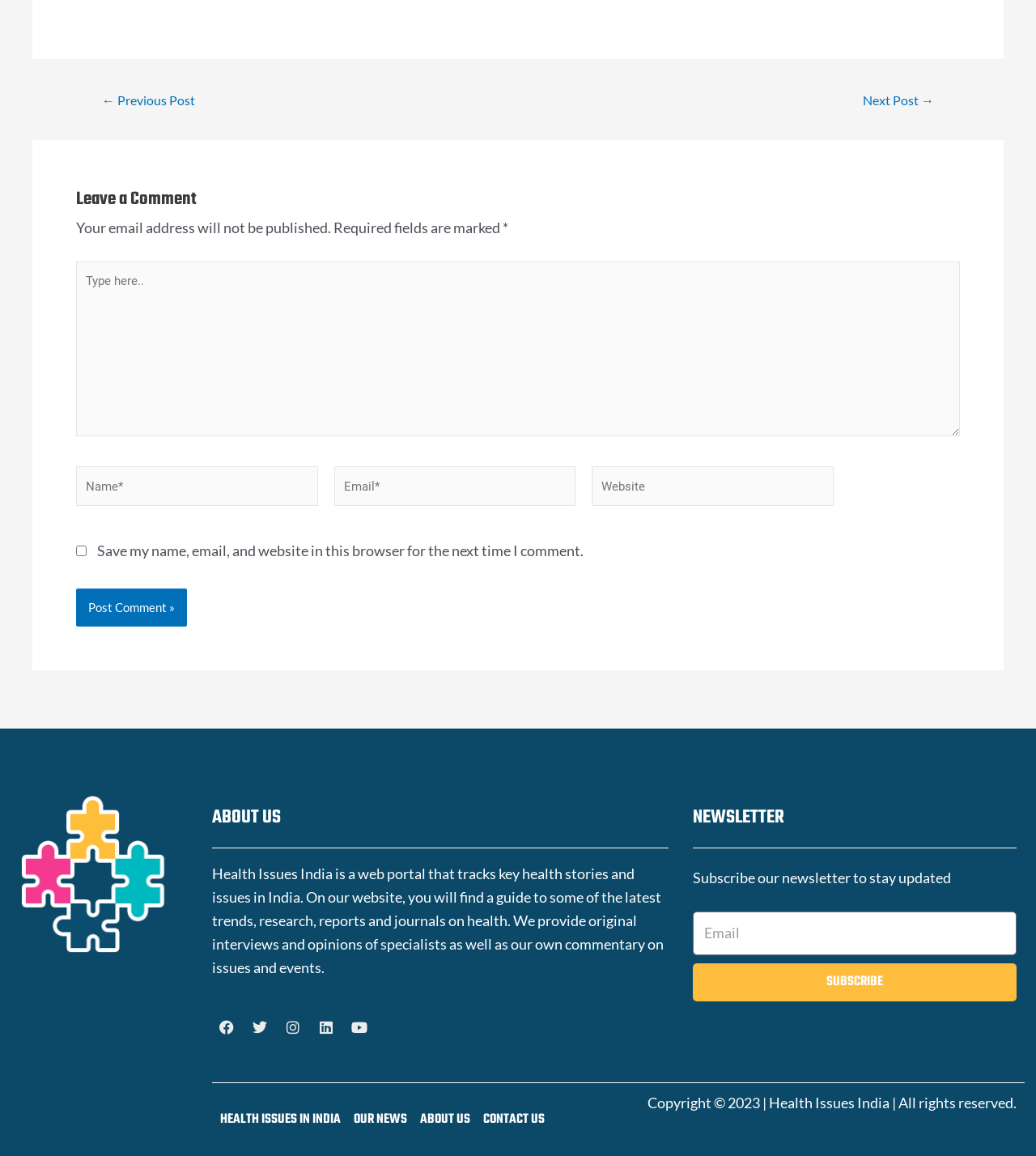What is the topic of the website?
Refer to the screenshot and answer in one word or phrase.

Health Issues India